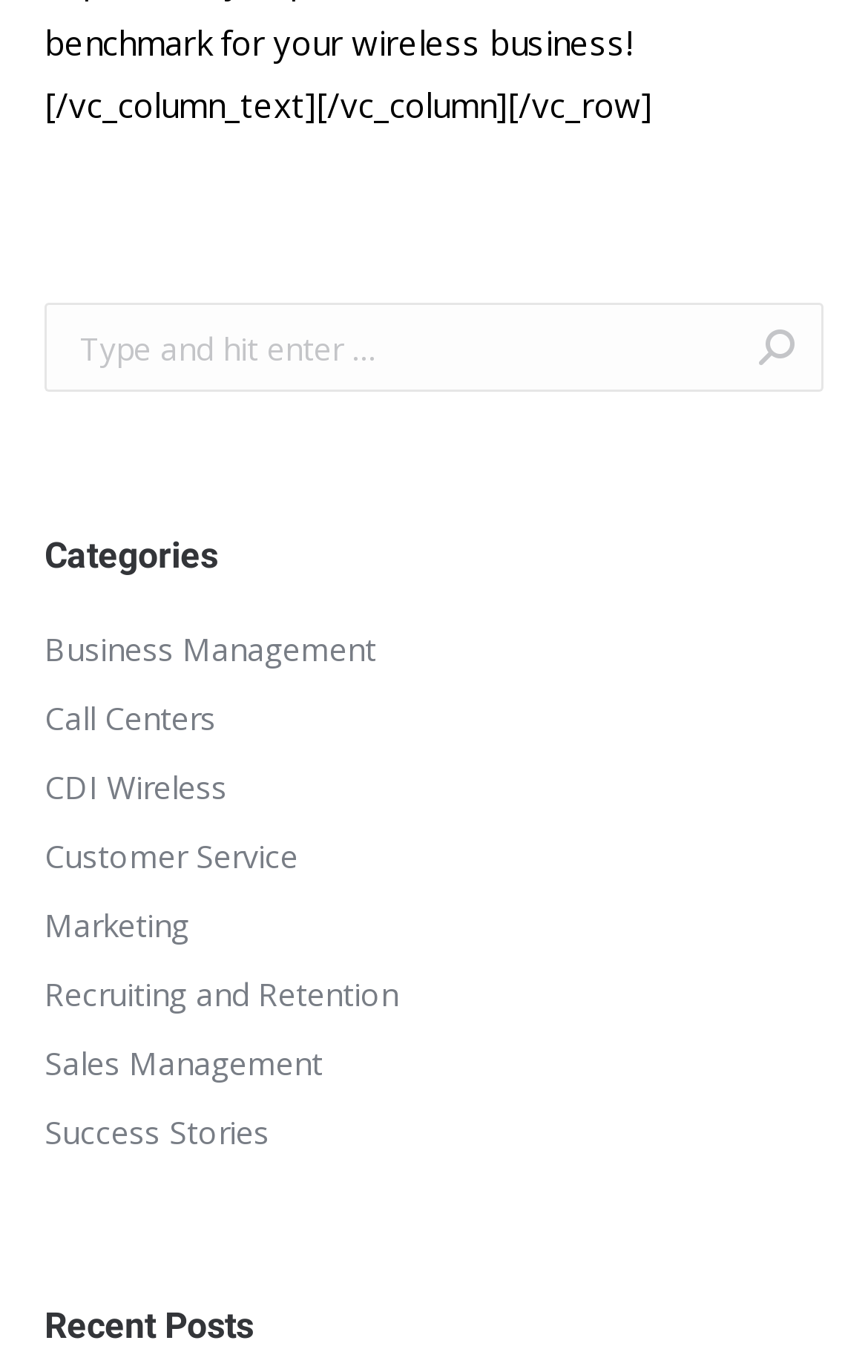Identify the bounding box coordinates for the element you need to click to achieve the following task: "click Go!". The coordinates must be four float values ranging from 0 to 1, formatted as [left, top, right, bottom].

[0.818, 0.221, 0.921, 0.286]